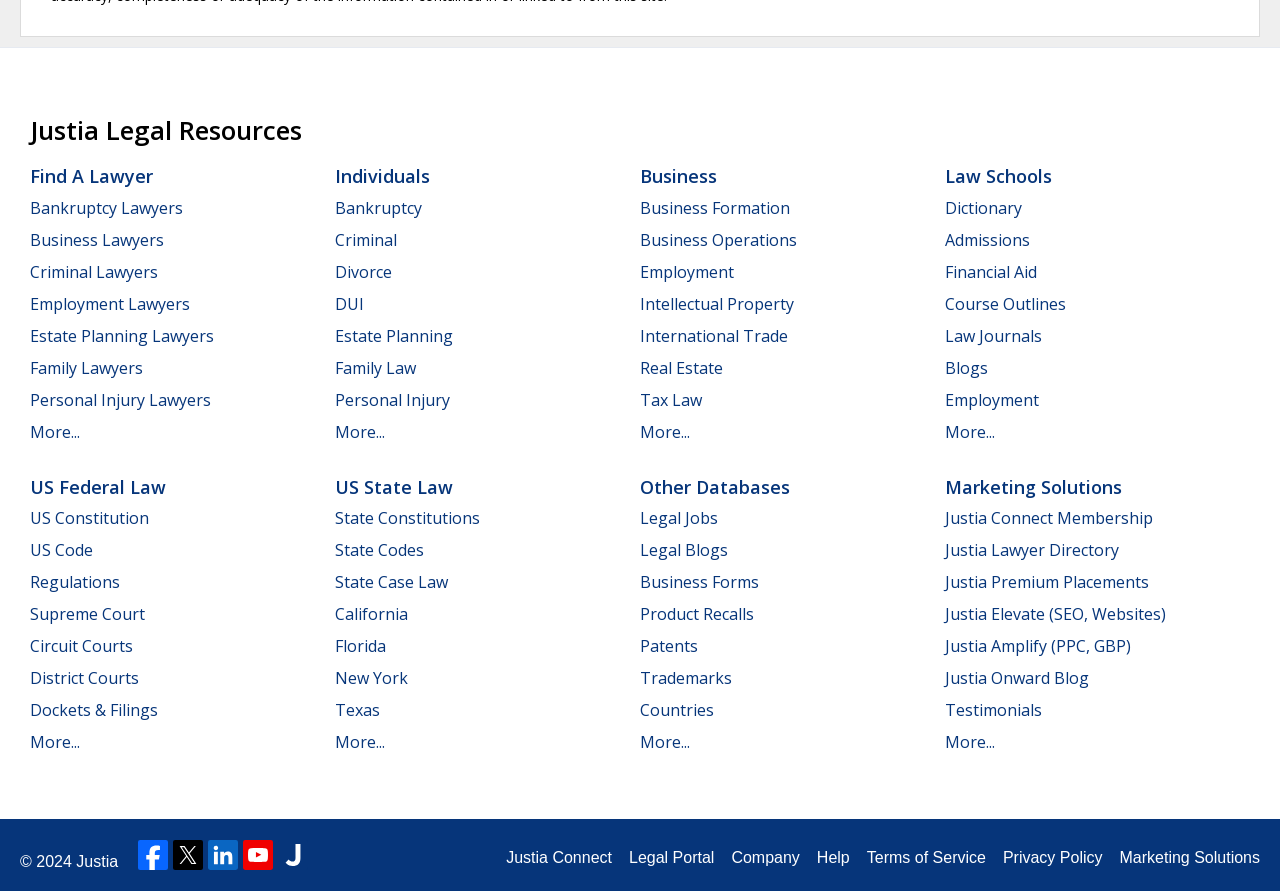Please determine the bounding box coordinates for the element that should be clicked to follow these instructions: "Contact through email or phone".

None